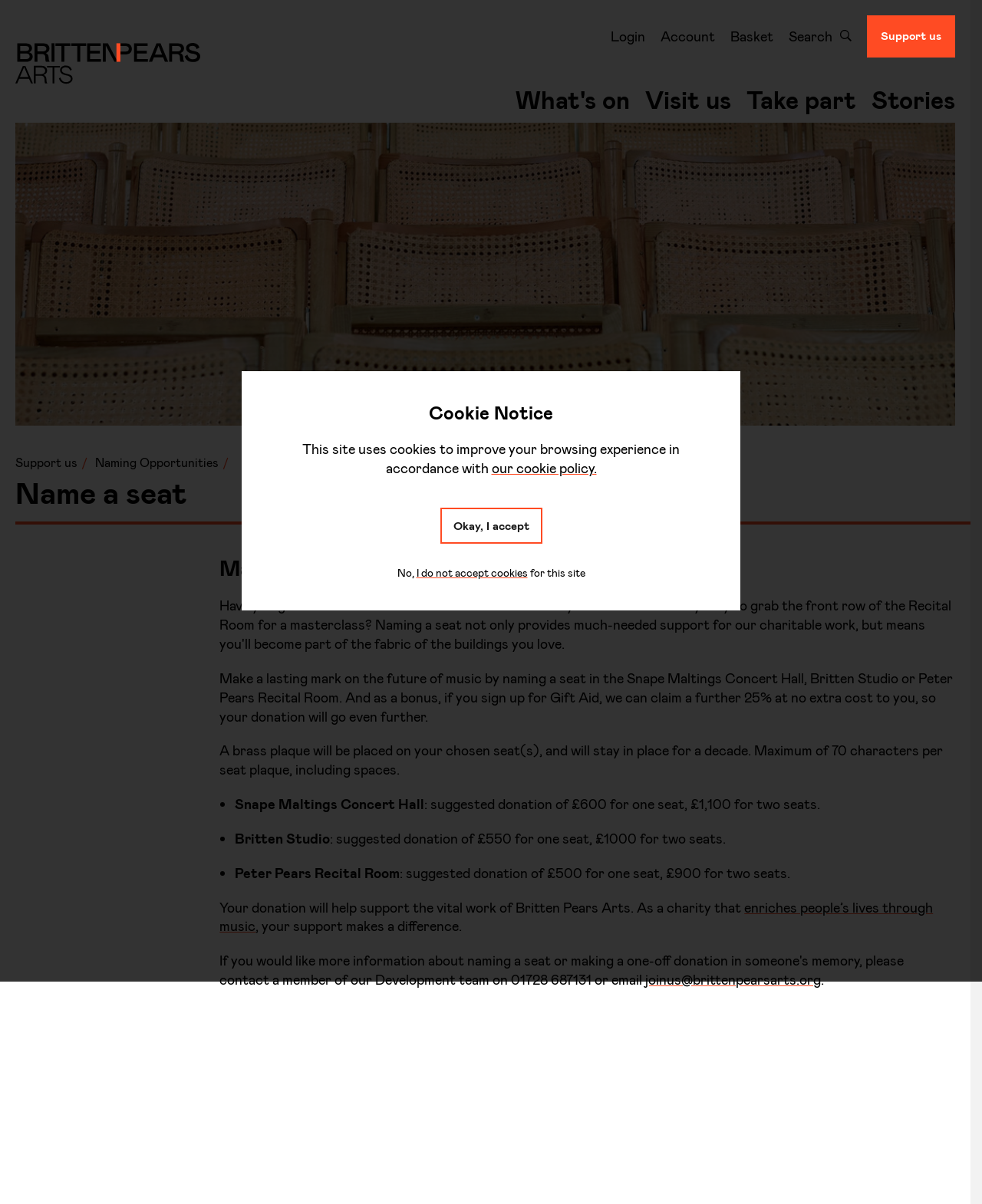Determine the bounding box coordinates for the area you should click to complete the following instruction: "Click the 'What's on' link".

[0.525, 0.07, 0.641, 0.096]